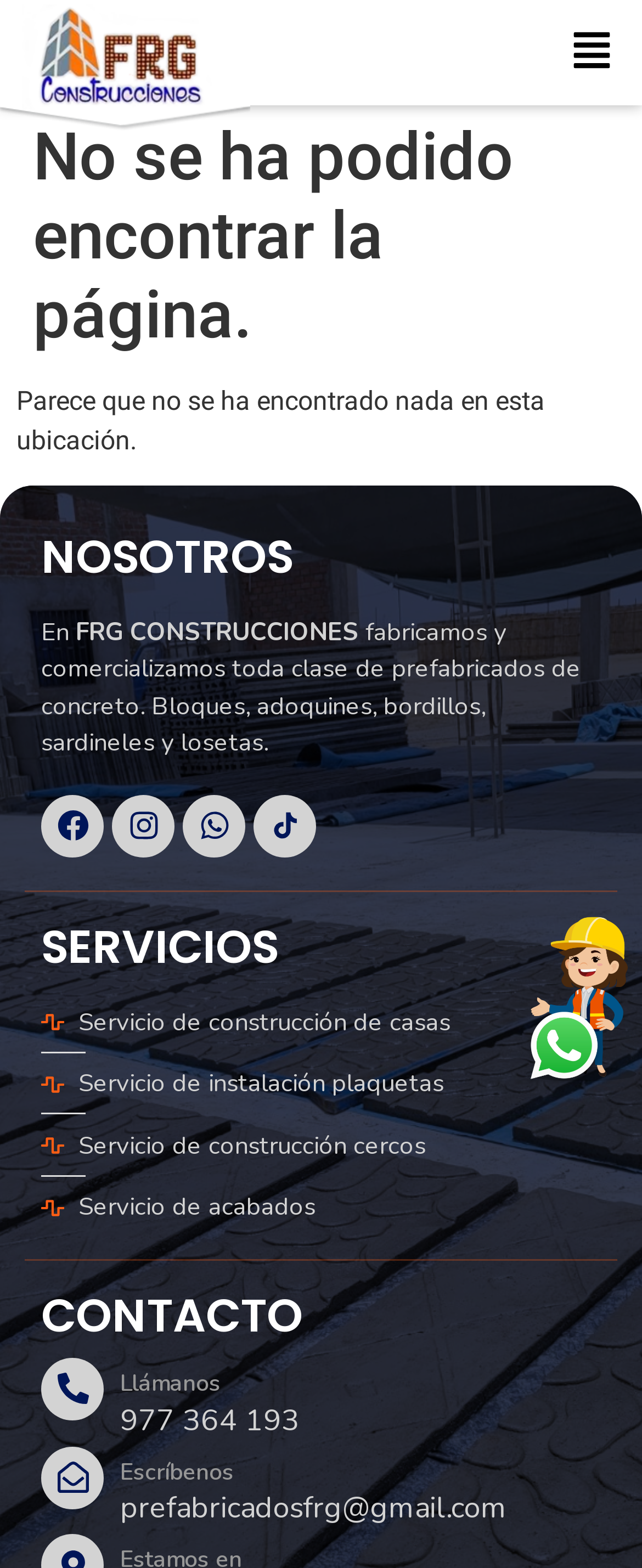Respond to the question below with a single word or phrase:
What is the company name?

FRG Construcciones